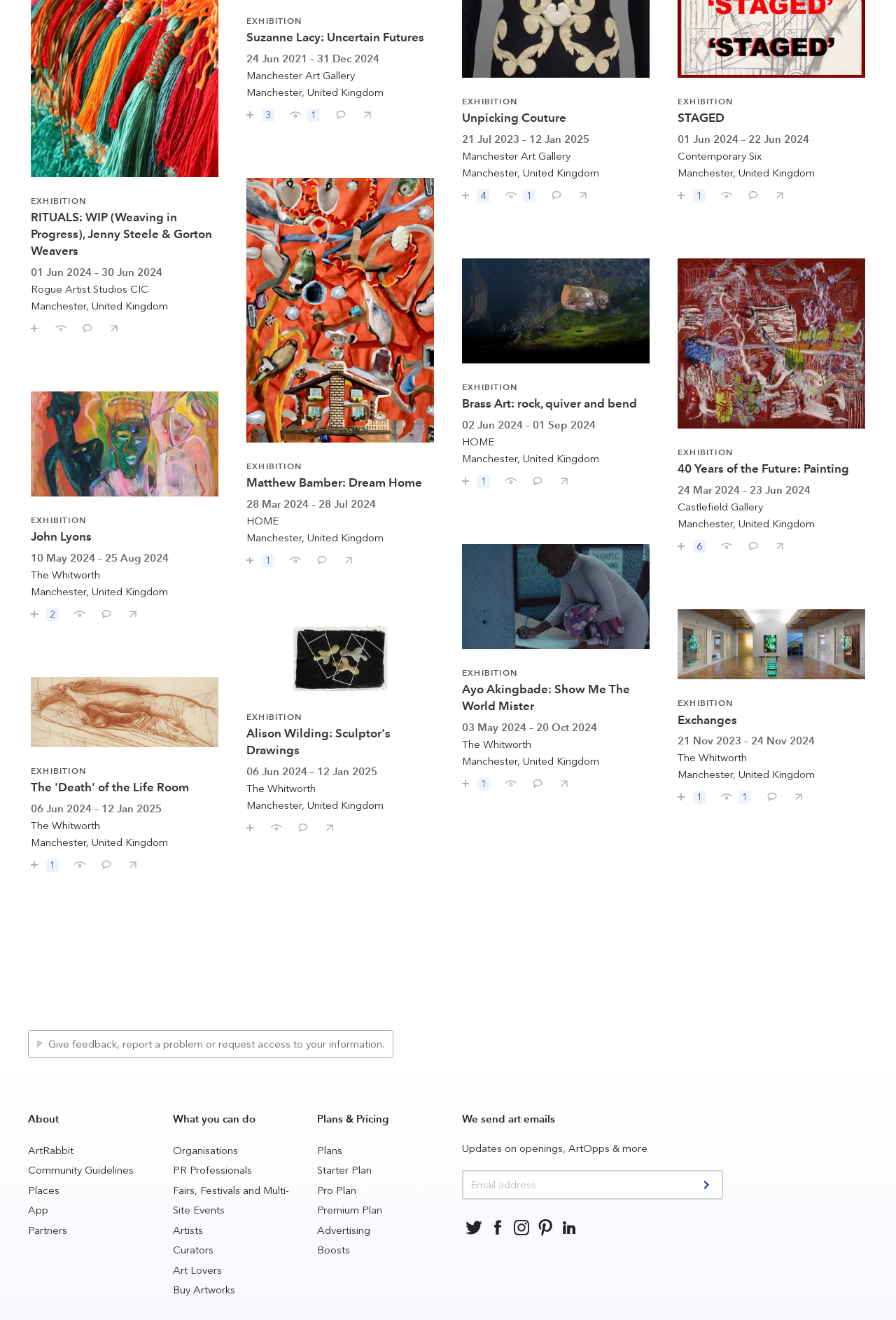How many buttons are there in the second article?
Answer the question with a single word or phrase, referring to the image.

4